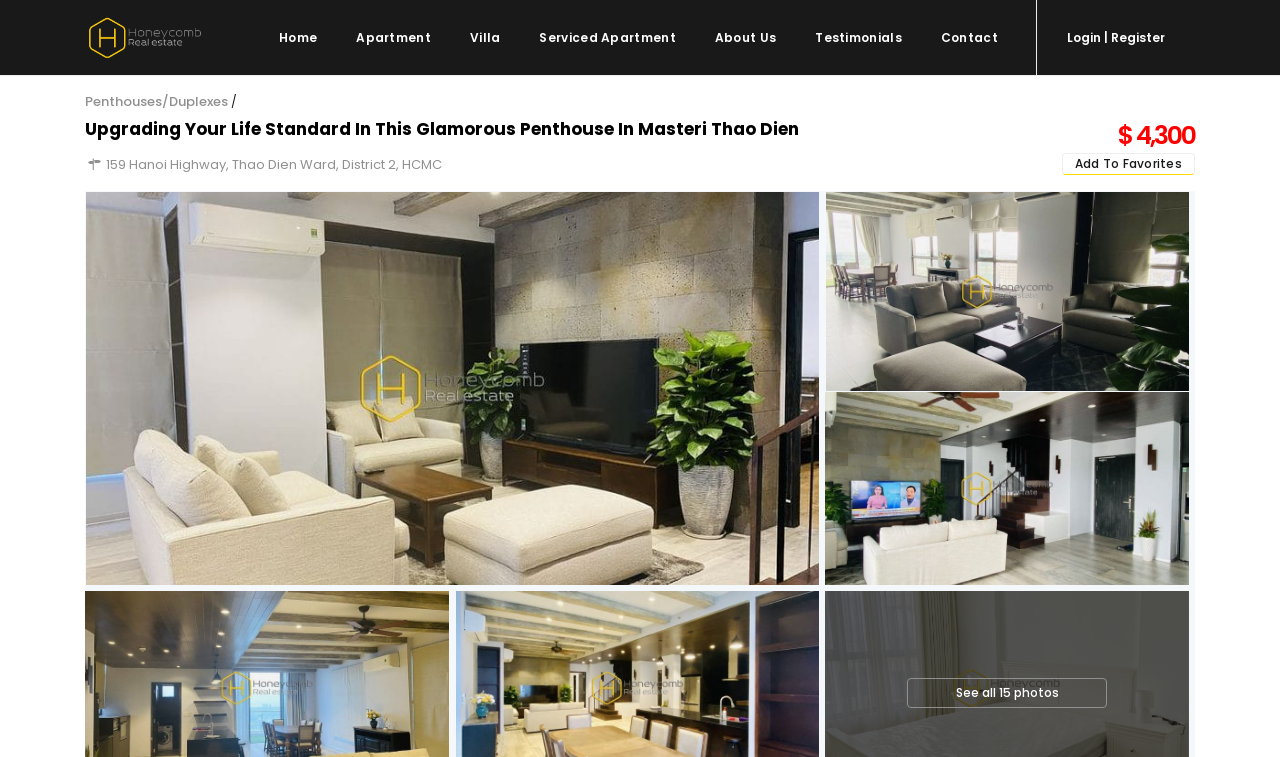How many photos are available for this property?
Carefully examine the image and provide a detailed answer to the question.

The static text element with bounding box coordinates [0.746, 0.904, 0.827, 0.926] mentions 'See all 15 photos', indicating that there are 15 photos available for this property.